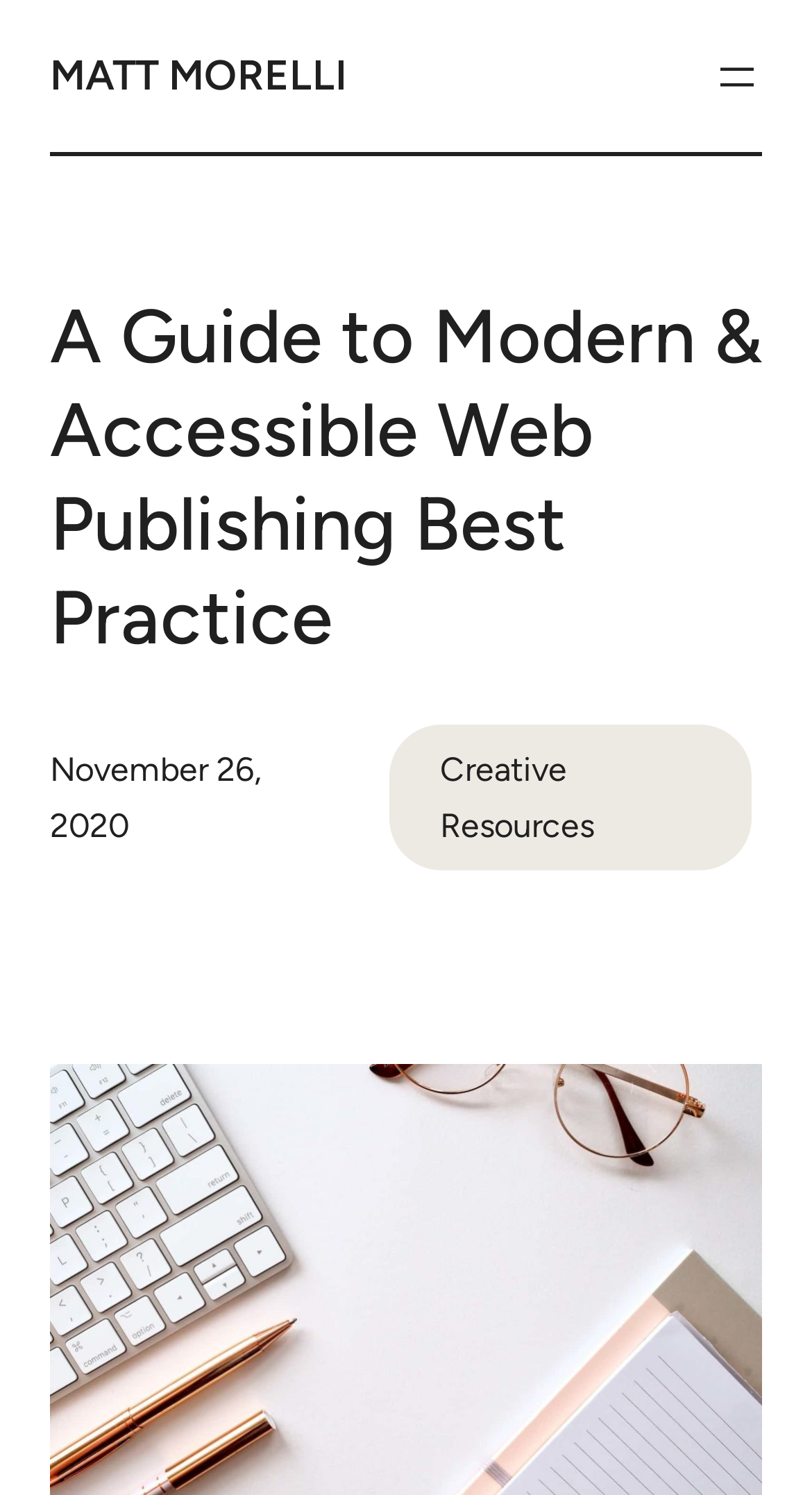What is the main topic of the article? Based on the screenshot, please respond with a single word or phrase.

Web Publishing Best Practice